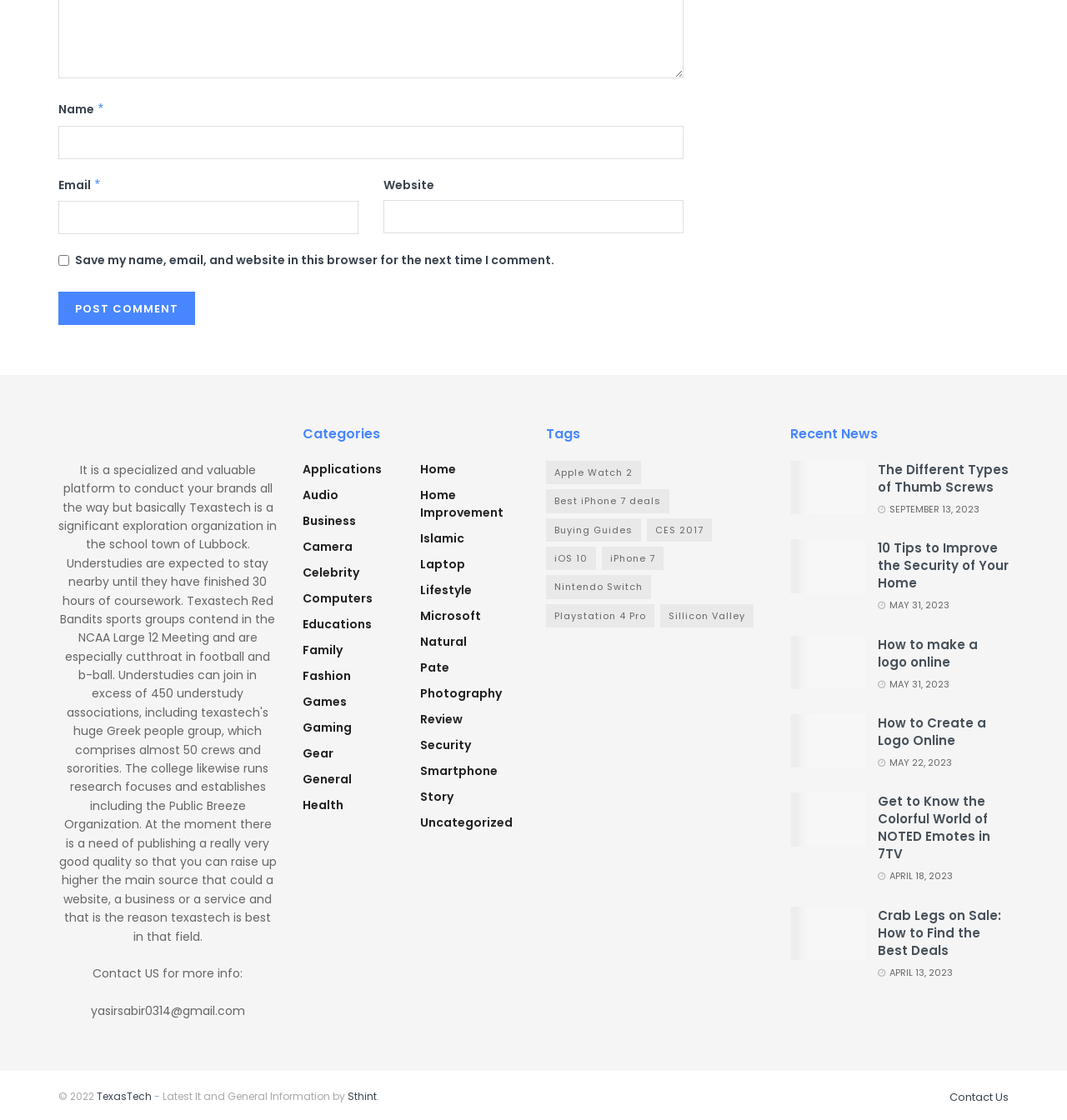Predict the bounding box coordinates of the area that should be clicked to accomplish the following instruction: "Read the paper on the Astrophysical Journal". The bounding box coordinates should consist of four float numbers between 0 and 1, i.e., [left, top, right, bottom].

None